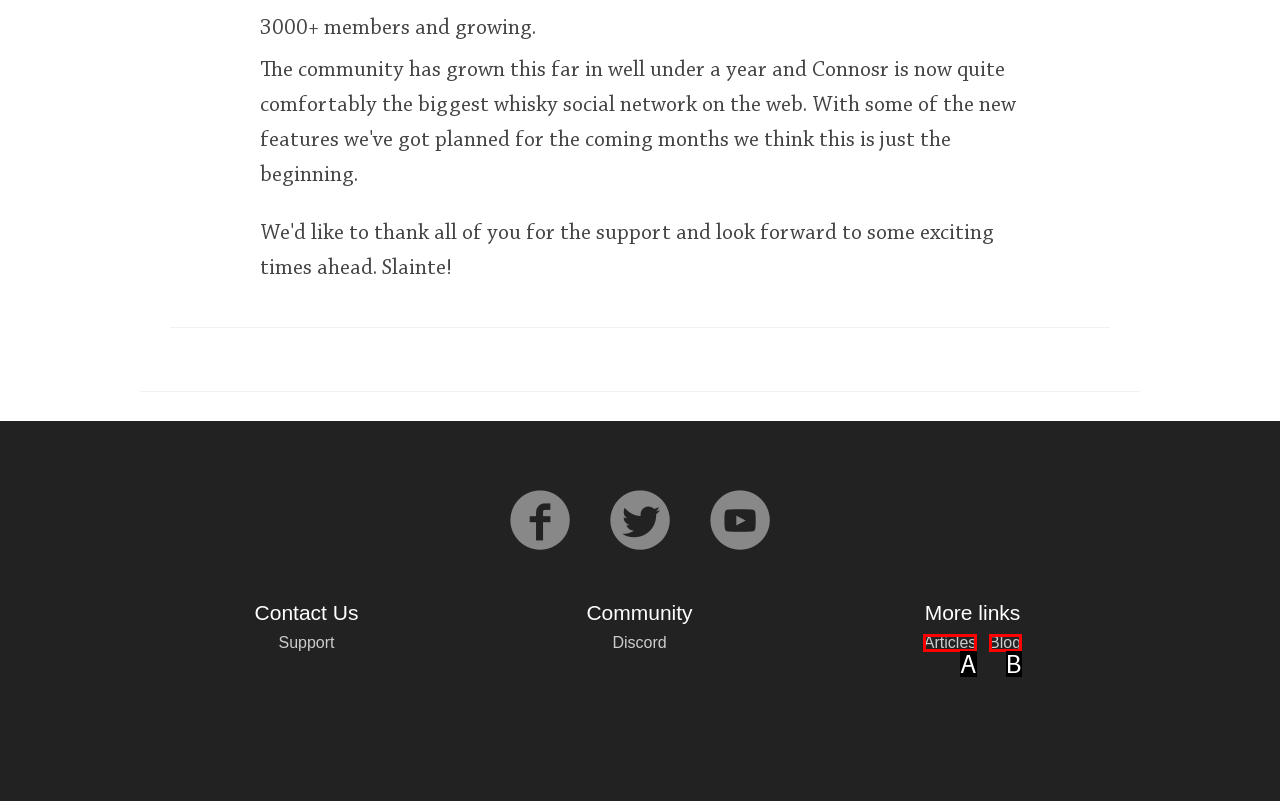Find the HTML element that suits the description: Blog
Indicate your answer with the letter of the matching option from the choices provided.

B